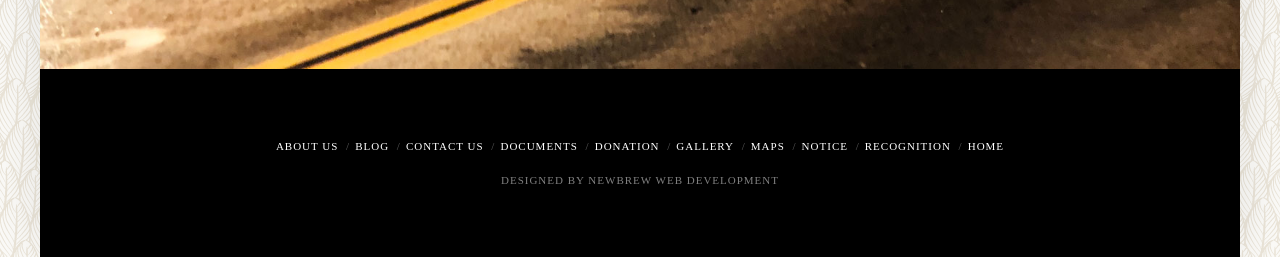Give a one-word or phrase response to the following question: What is the last menu item?

HOME